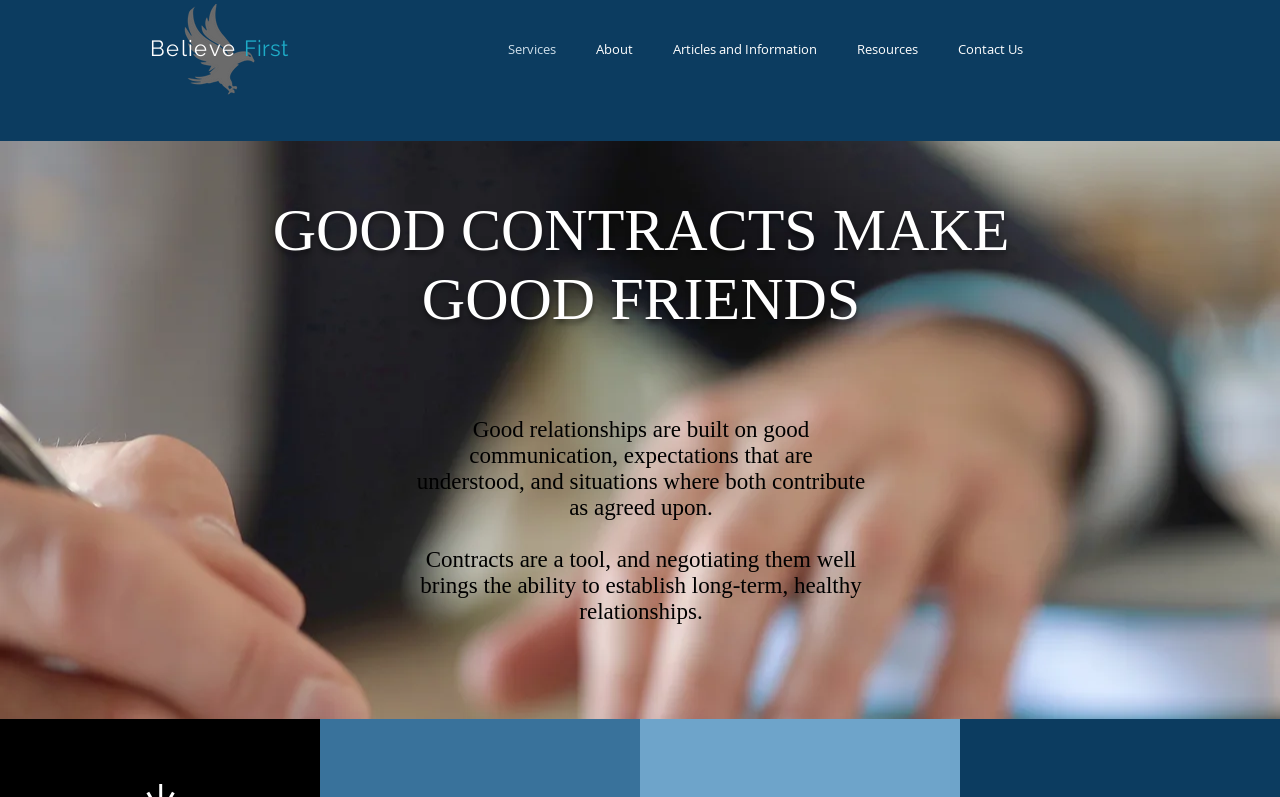What is the navigation menu composed of?
Please provide a detailed and comprehensive answer to the question.

The navigation menu is located at the top of the webpage and consists of five links: Services, About, Articles and Information, Resources, and Contact Us, which provide access to different sections of the website.